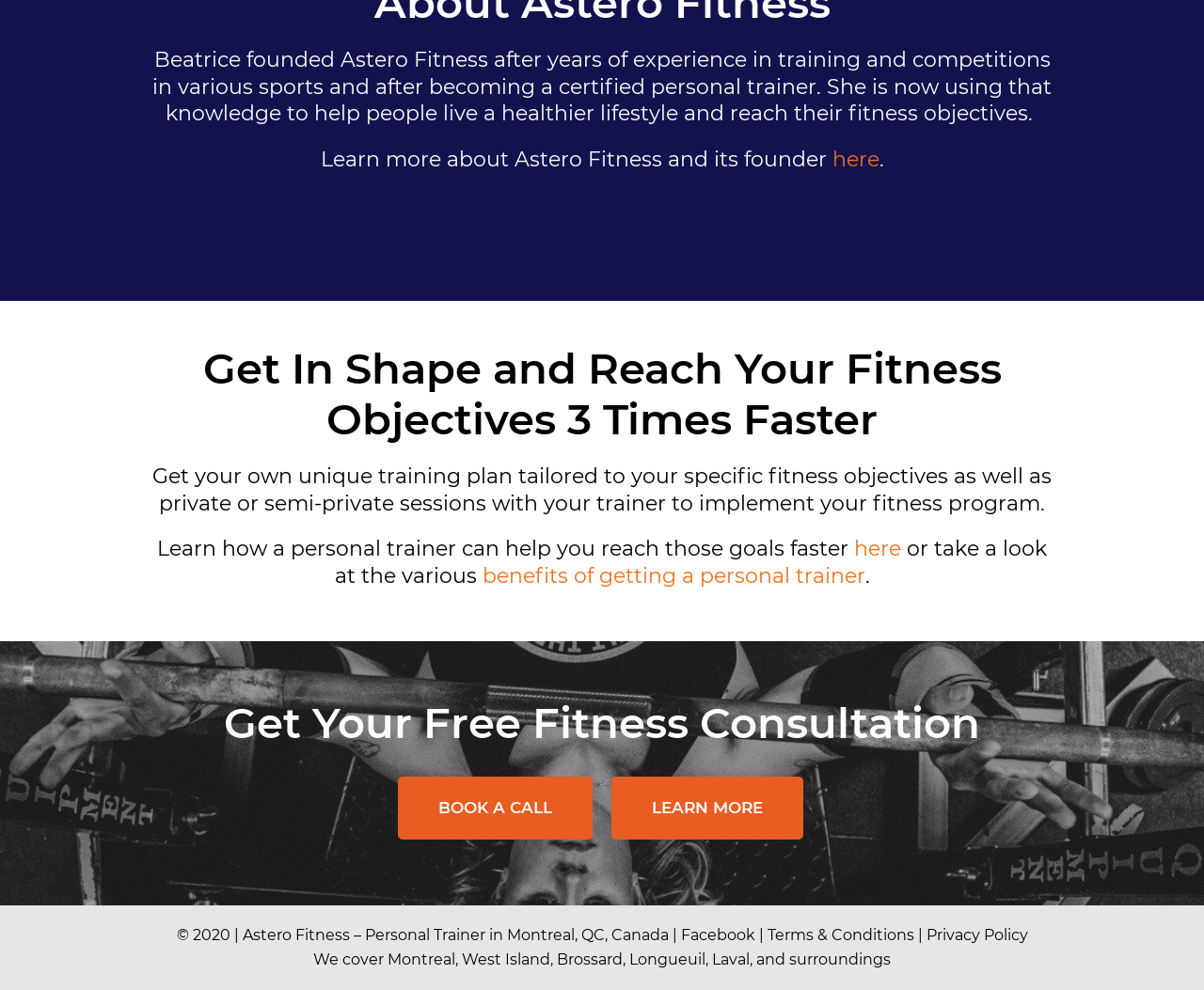What is the profession of the founder of Astero Fitness? Refer to the image and provide a one-word or short phrase answer.

Personal trainer